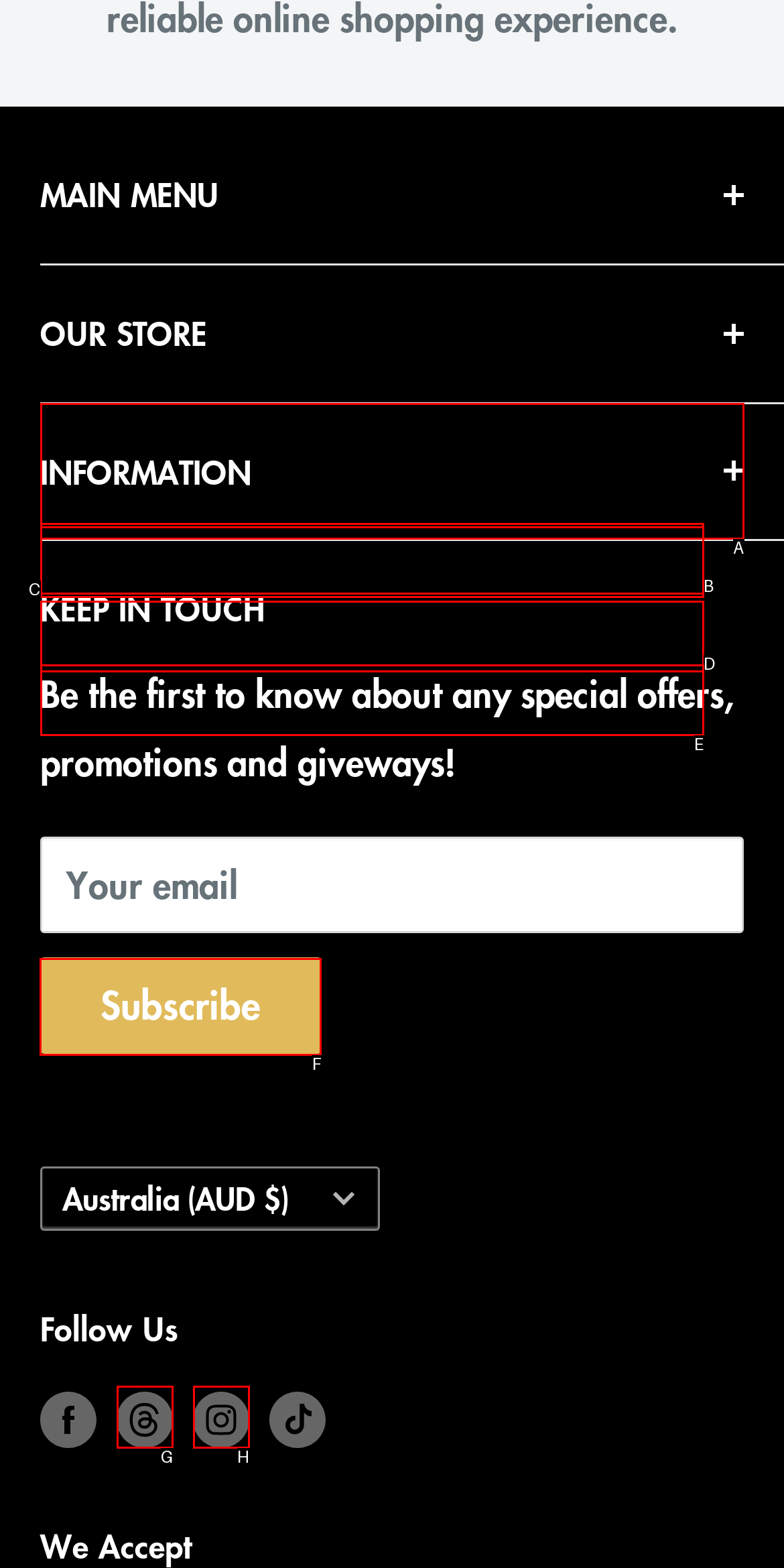Identify which HTML element to click to fulfill the following task: Read the article. Provide your response using the letter of the correct choice.

None